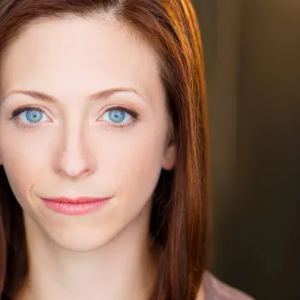What is the length of the woman's hair?
Give a detailed response to the question by analyzing the screenshot.

The caption describes the woman's hair as medium-length, which suggests that it falls somewhere between short and long, but the exact length is not specified.